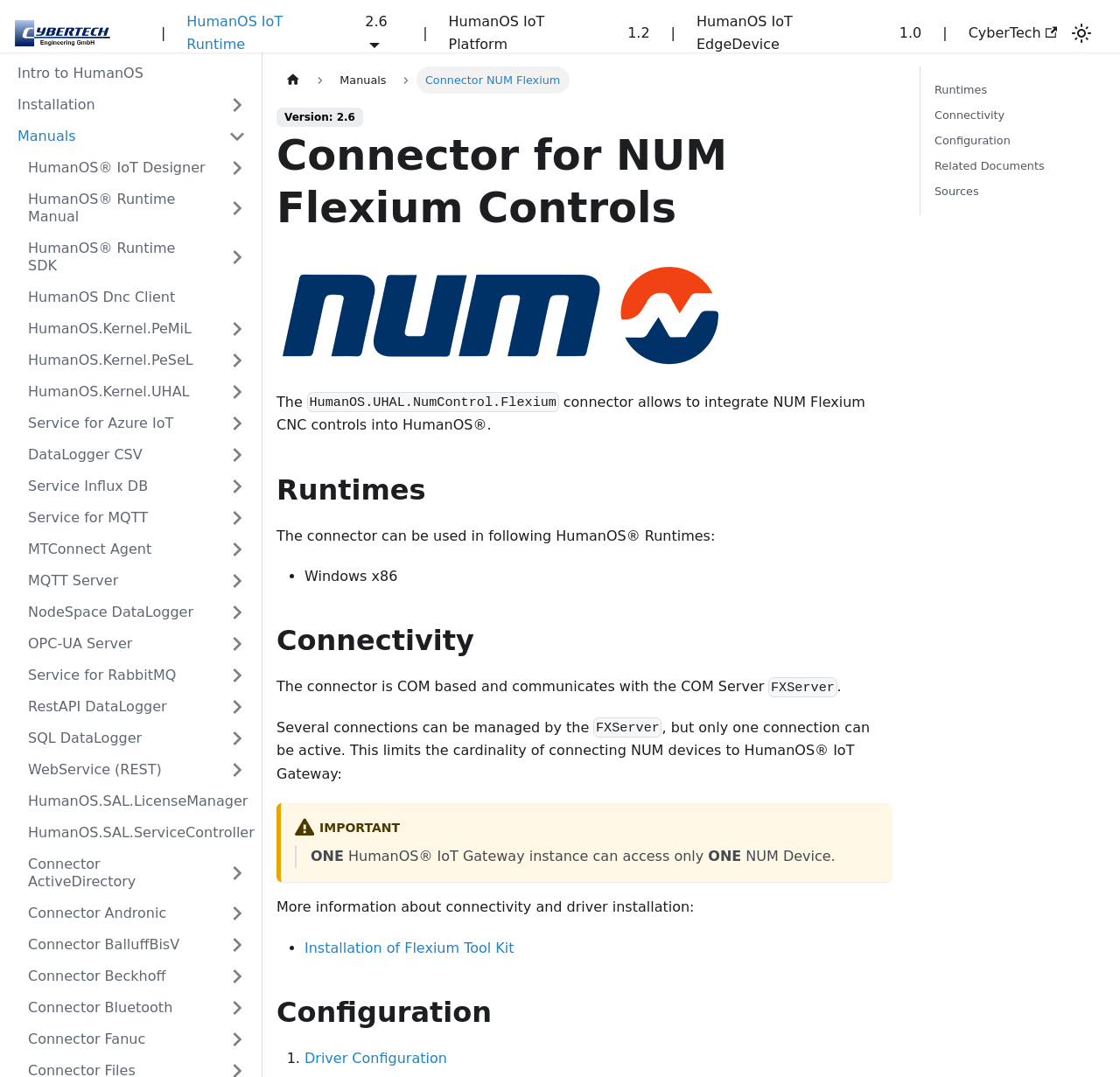Locate the bounding box coordinates of the clickable region necessary to complete the following instruction: "Click on the CyberTech Logo". Provide the coordinates in the format of four float numbers between 0 and 1, i.e., [left, top, right, bottom].

[0.012, 0.018, 0.122, 0.044]